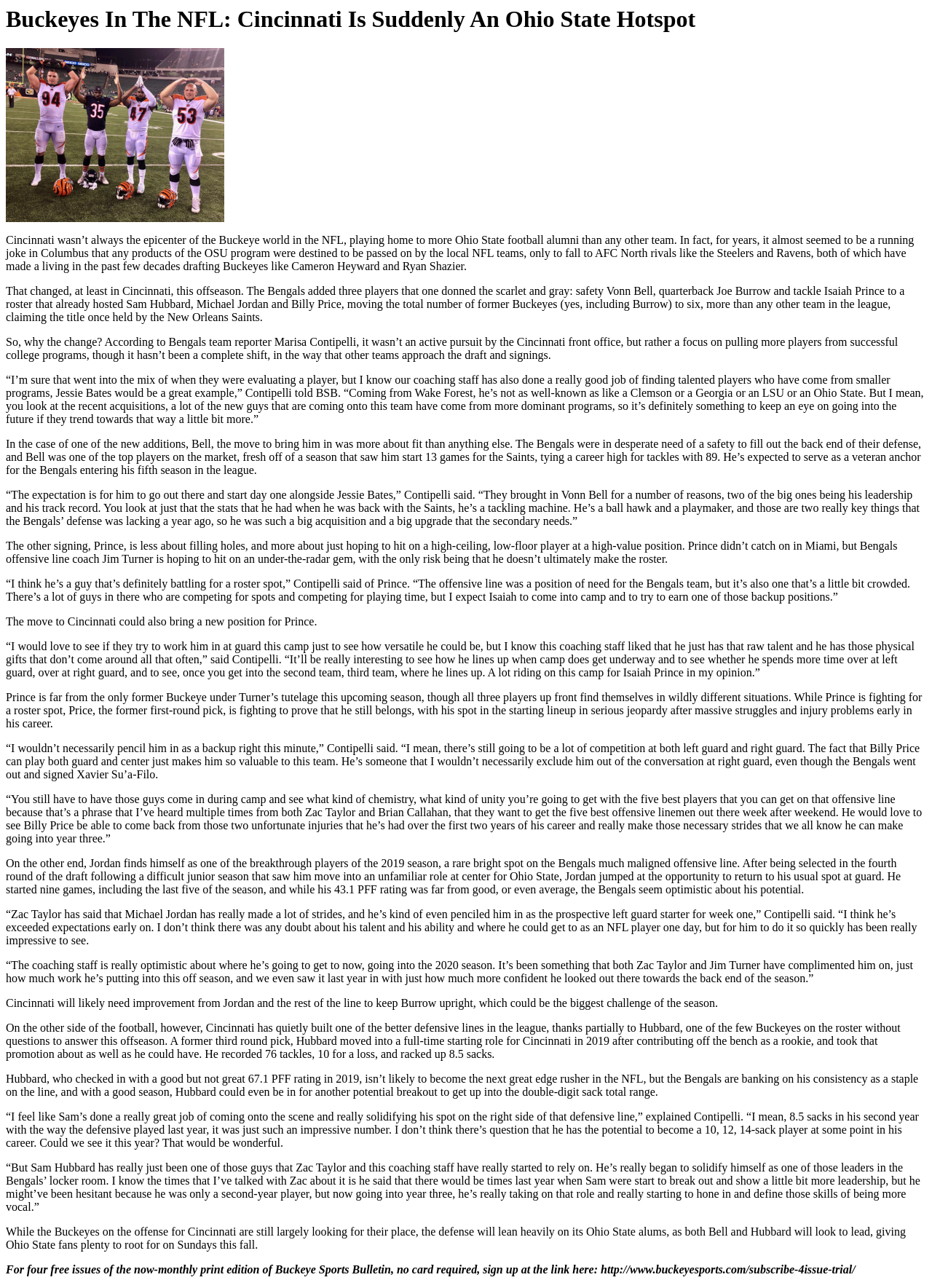Based on the image, provide a detailed and complete answer to the question: 
Who is the Bengals' offensive line coach?

The article mentions that Bengals offensive line coach Jim Turner is hoping to hit on an under-the-radar gem with the signing of Isaiah Prince.